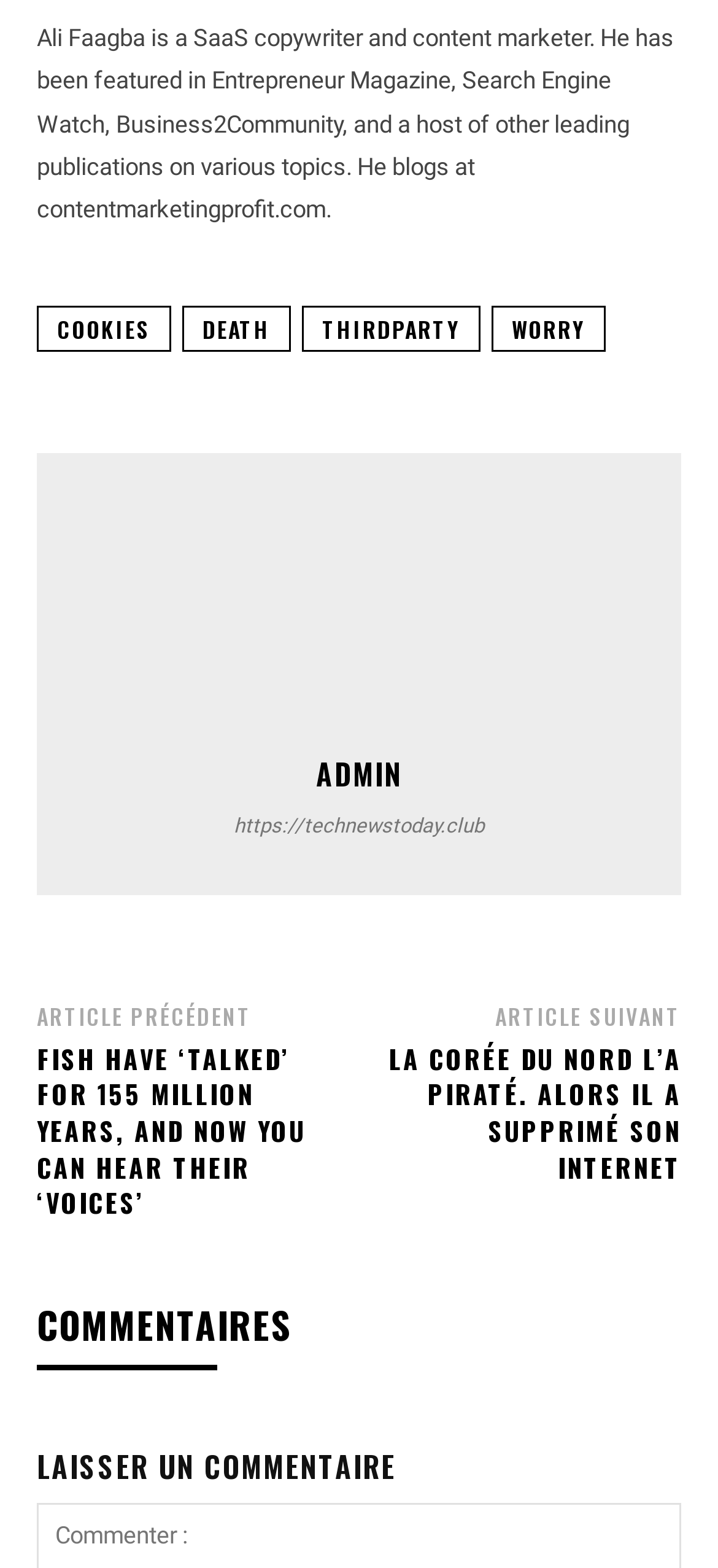Answer the question using only a single word or phrase: 
How many articles are displayed on the webpage?

2